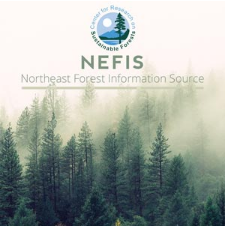Offer a detailed account of the various components present in the image.

The image features a serene forest landscape shrouded in mist, highlighting a rich assortment of evergreen trees that symbolize the beauty and tranquility of northeastern forests. Above the lush greenery, a circular emblem is prominently displayed, featuring a stylized tree and a blue sky, representing the "Center for Research on Sustainable Forests." Below the emblem, the acronym "NEFIS" stands boldly, followed by the text "Northeast Forest Information Source," effectively conveying the purpose of the organization. This visual captures both the scientific and aesthetic elements of forest research, emphasizing the importance of sustainable forestry practices in preserving these vital ecosystems.